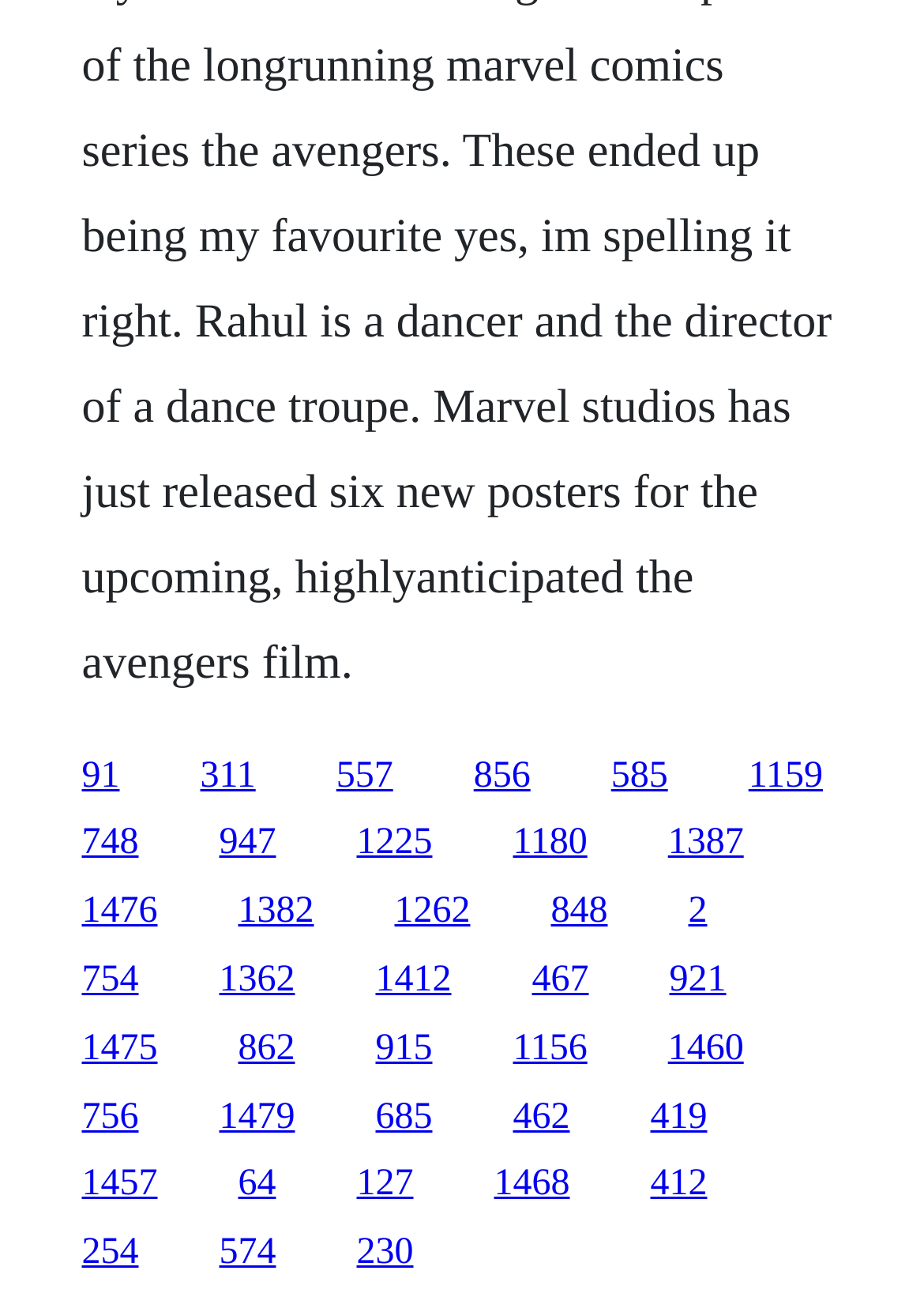Please identify the coordinates of the bounding box that should be clicked to fulfill this instruction: "go to the tenth link".

[0.81, 0.577, 0.891, 0.608]